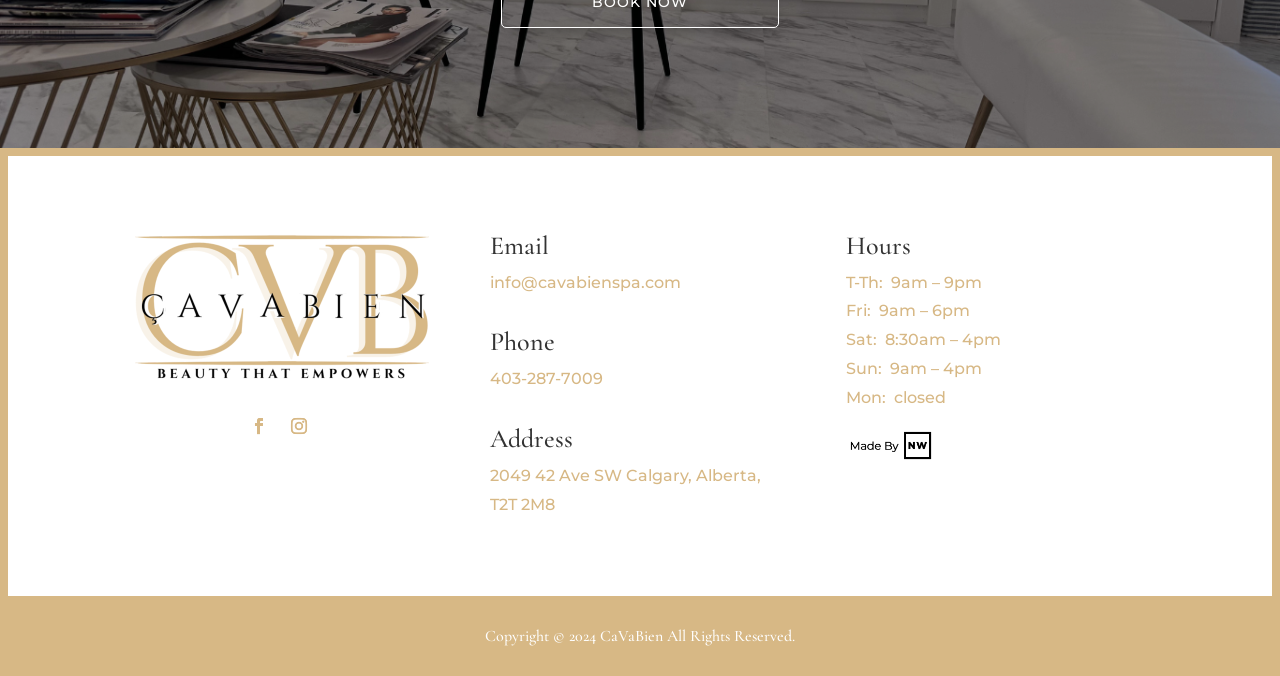Provide a single word or phrase answer to the question: 
What is the phone number of CaVaBien?

403-287-7009